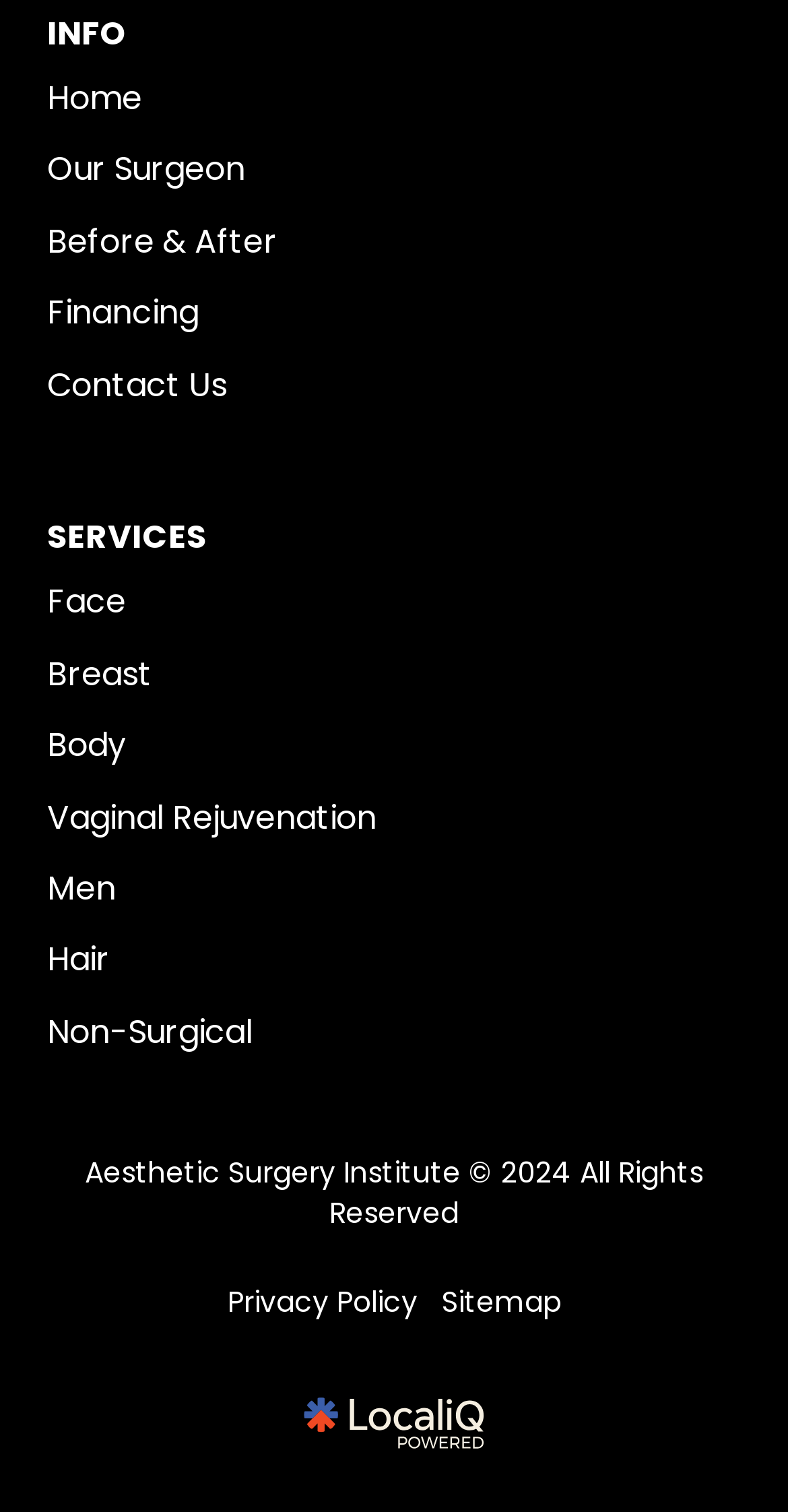Using the element description: "Before & After", determine the bounding box coordinates for the specified UI element. The coordinates should be four float numbers between 0 and 1, [left, top, right, bottom].

[0.06, 0.146, 0.352, 0.193]